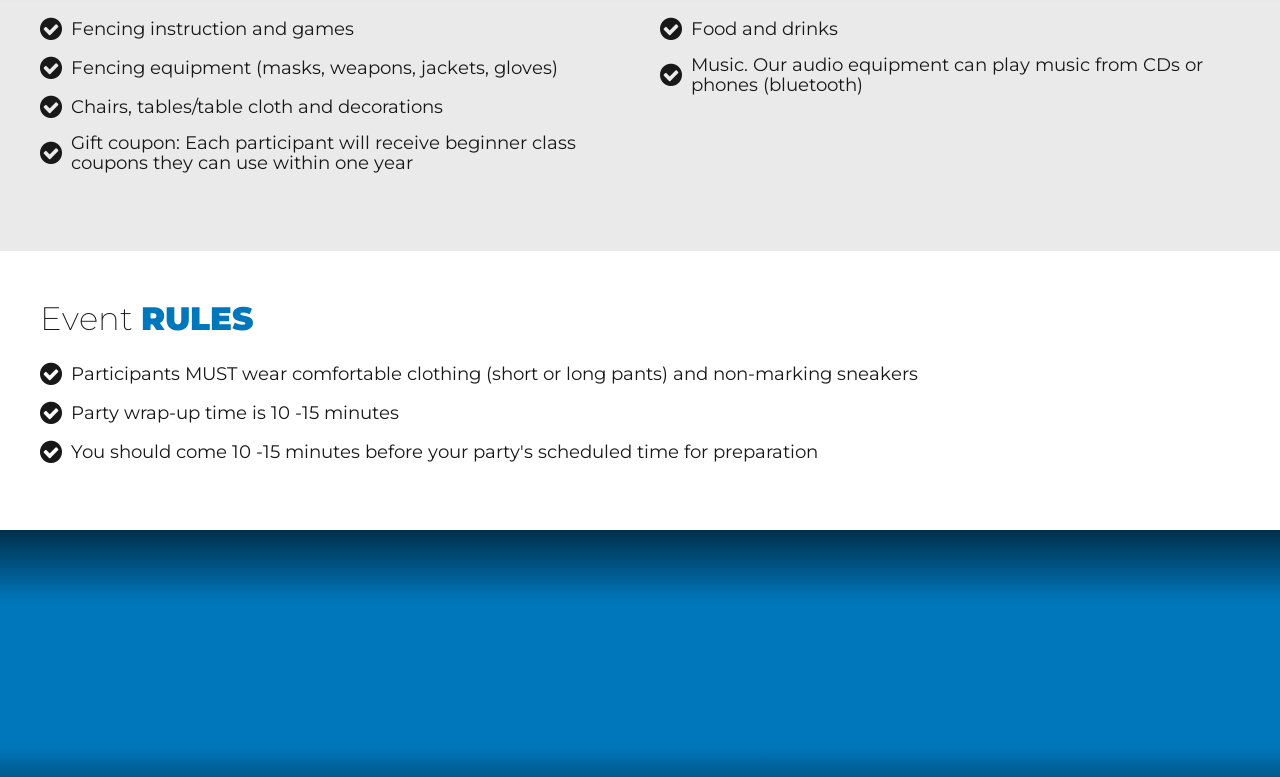Locate the bounding box coordinates of the element you need to click to accomplish the task described by this instruction: "Click the link to view location".

[0.074, 0.867, 0.2, 0.898]